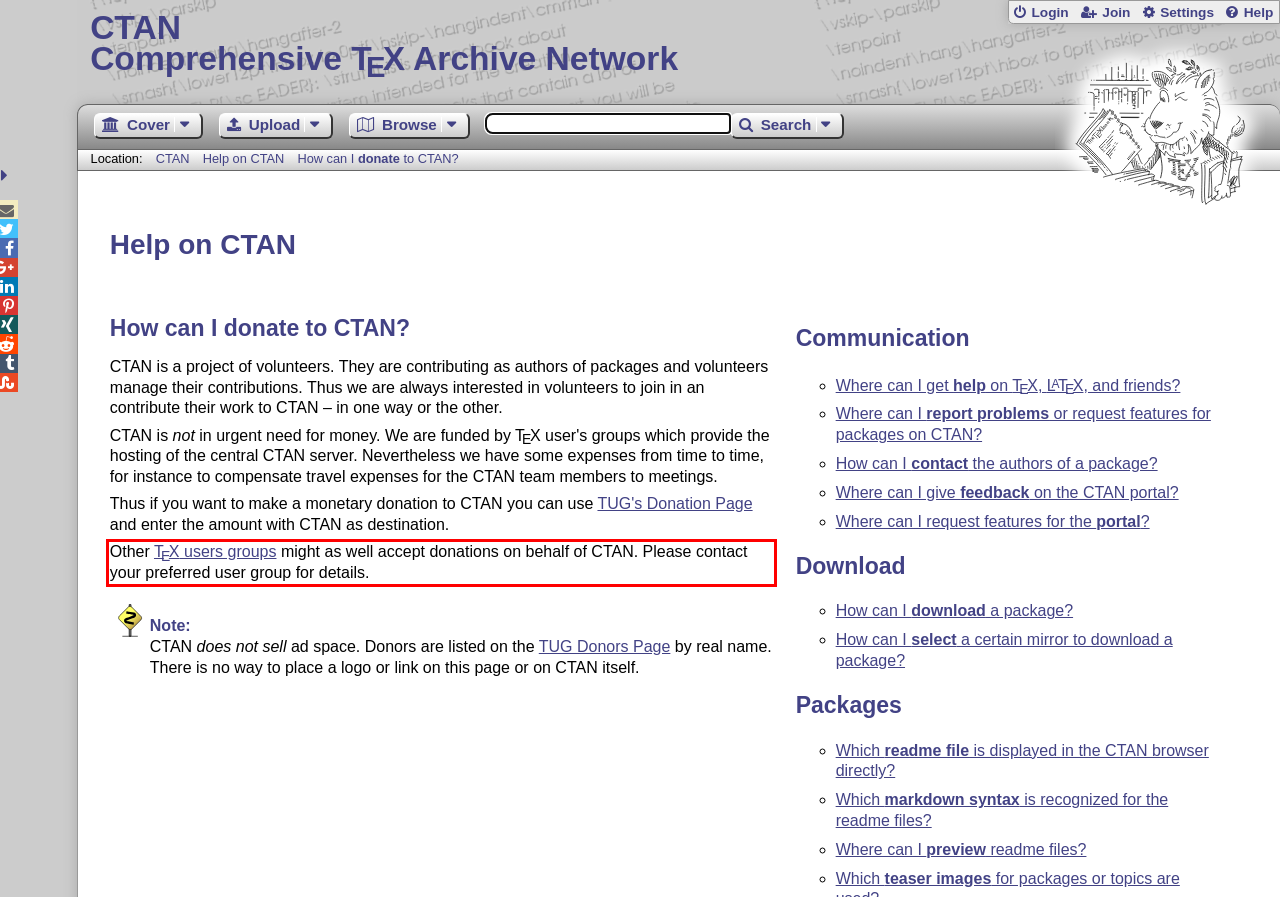Extract and provide the text found inside the red rectangle in the screenshot of the webpage.

Other TEX users groups might as well accept donations on behalf of CTAN. Please contact your preferred user group for details.